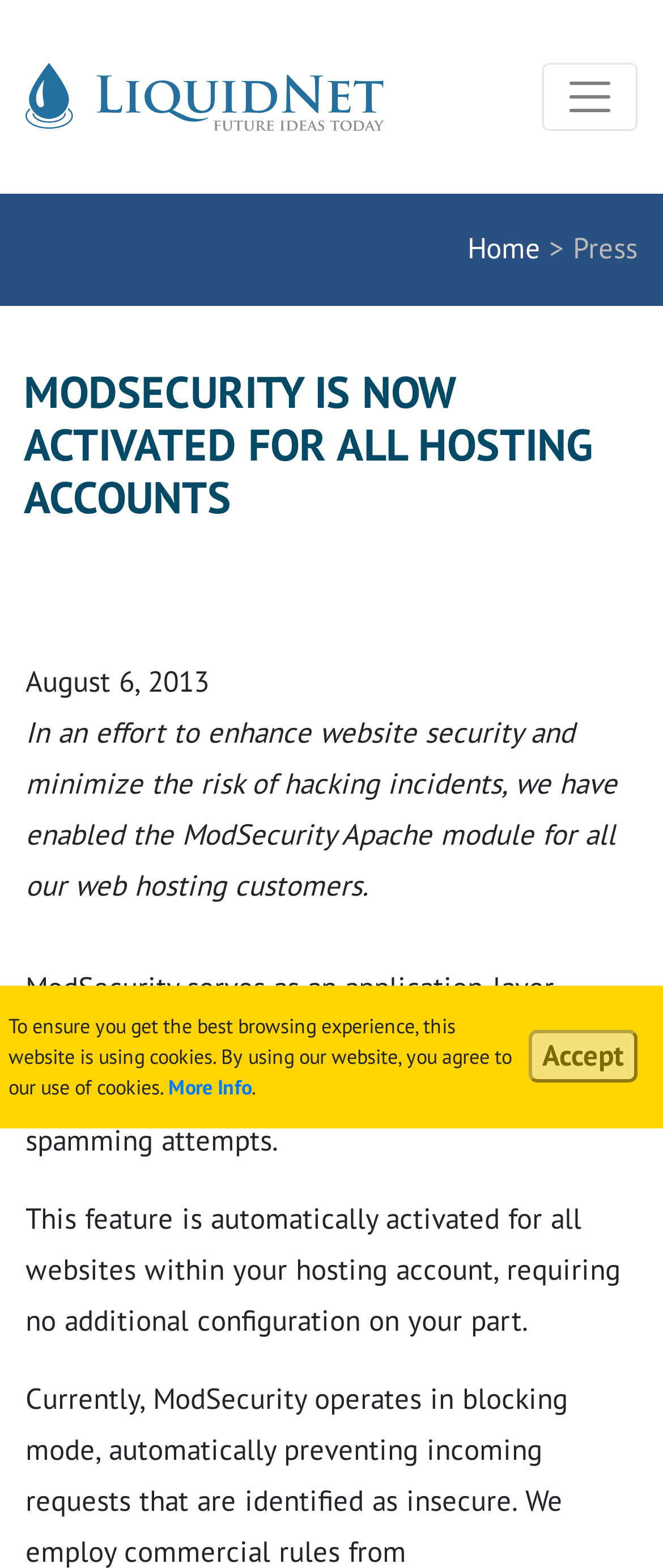Carefully examine the image and provide an in-depth answer to the question: What is the function of the 'Toggle navigation' button?

The 'Toggle navigation' button is likely used to control the navigation menu, allowing users to expand or collapse it.